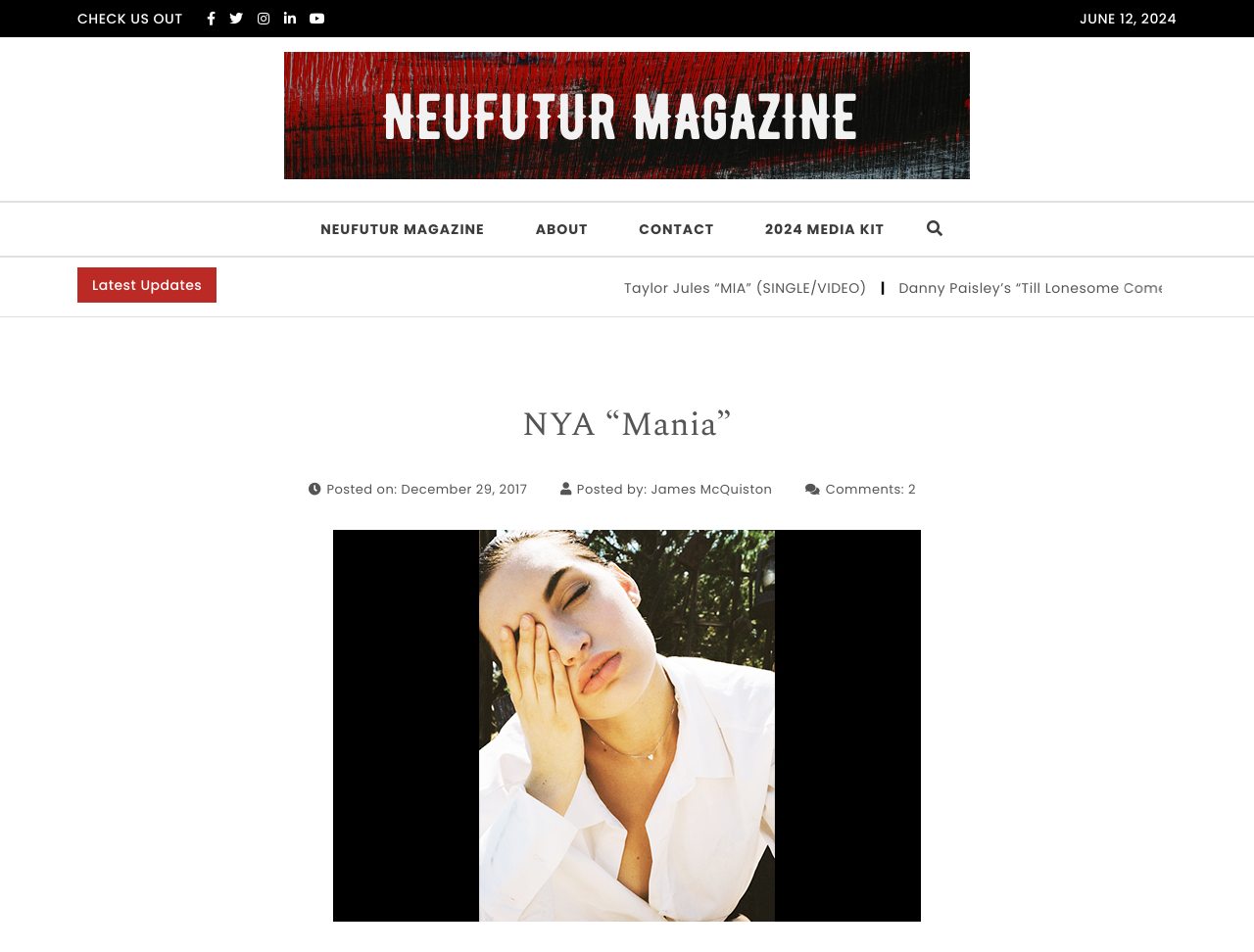What is the name of the magazine?
Please elaborate on the answer to the question with detailed information.

The name of the magazine can be found in the top-left corner of the webpage, where it is written in bold font, and also in the navigation menu.